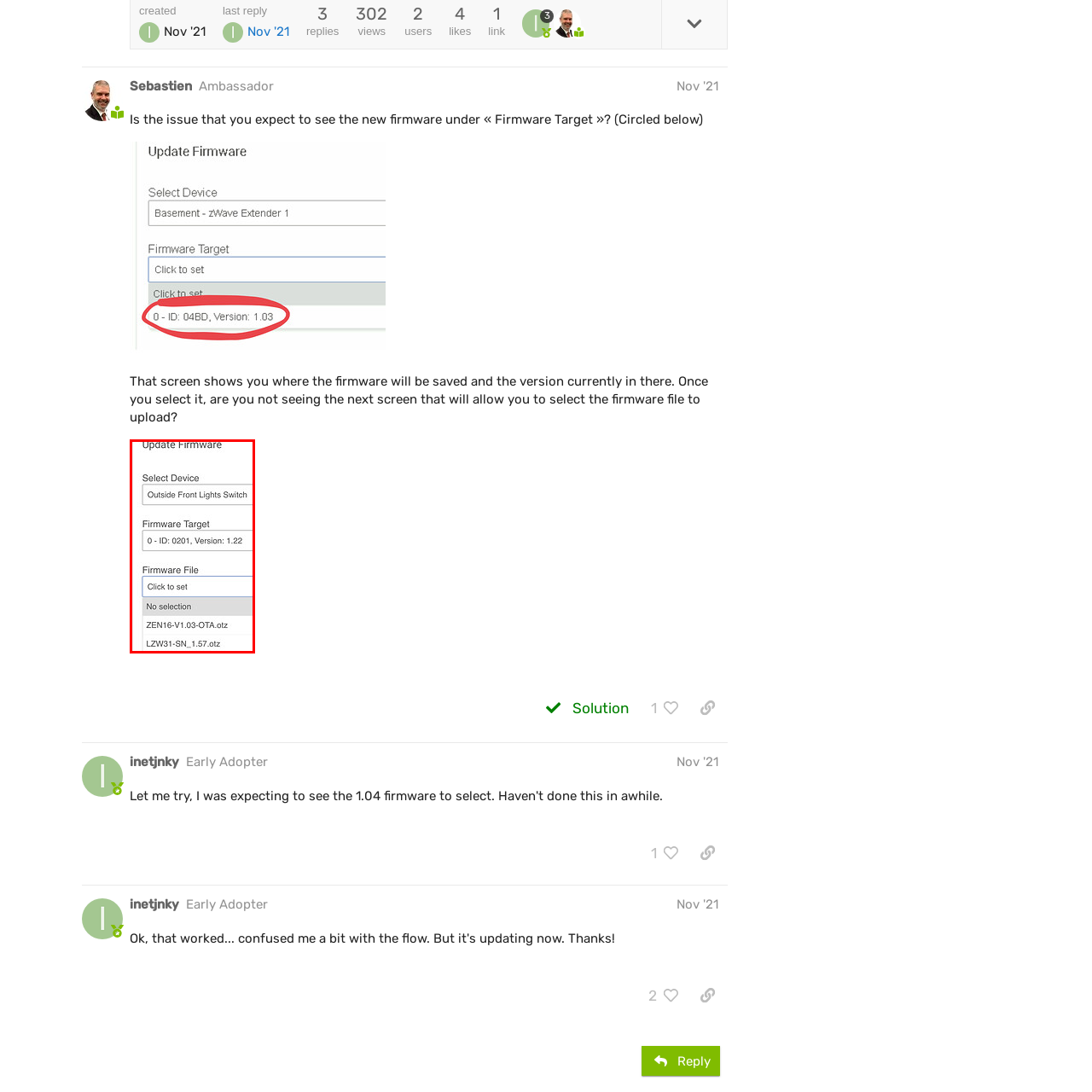What is the firmware version of the target device?
Pay attention to the image outlined by the red bounding box and provide a thorough explanation in your answer, using clues from the image.

The firmware version can be found in the section that provides details about the firmware target, which states '0 - ID: 0201, Version: 1.22'. This indicates that the firmware version of the target device is 1.22.